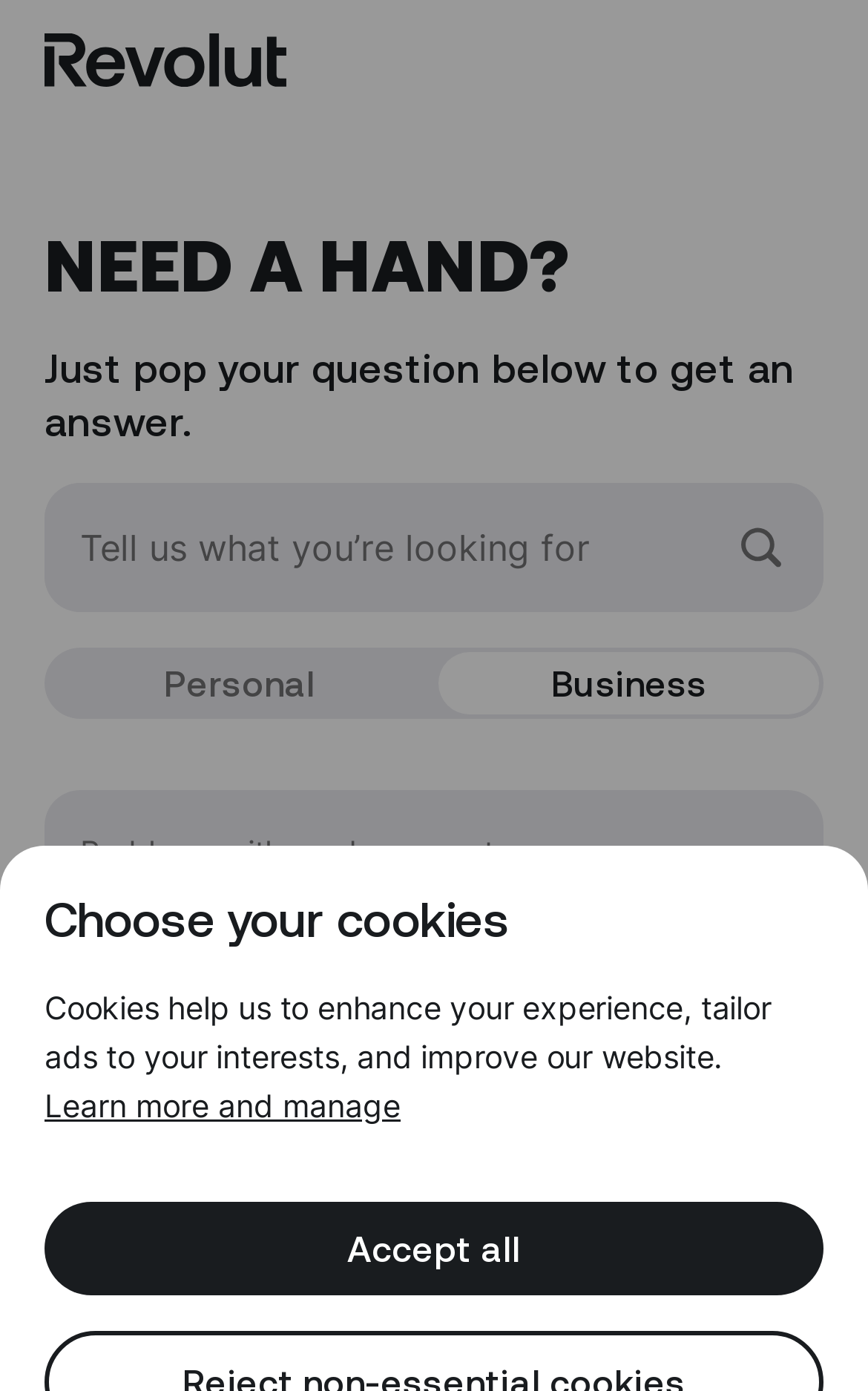What can be done to find the reason for a declined transaction?
Based on the image, respond with a single word or phrase.

Select the transaction